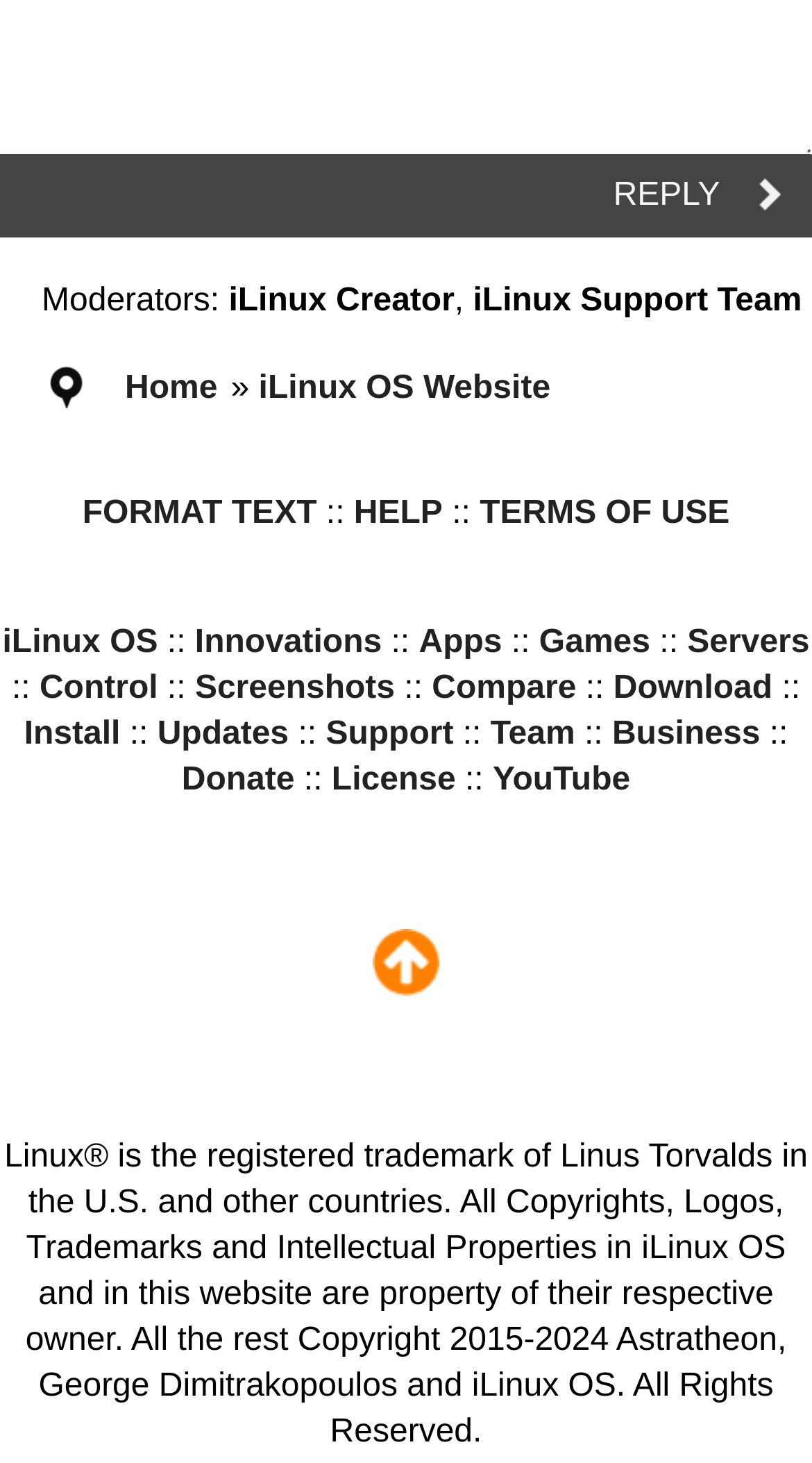Please answer the following question using a single word or phrase: 
What is the copyright information of this website?

Copyright 2015-2024 Astratheon, George Dimitrakopoulos and iLinux OS